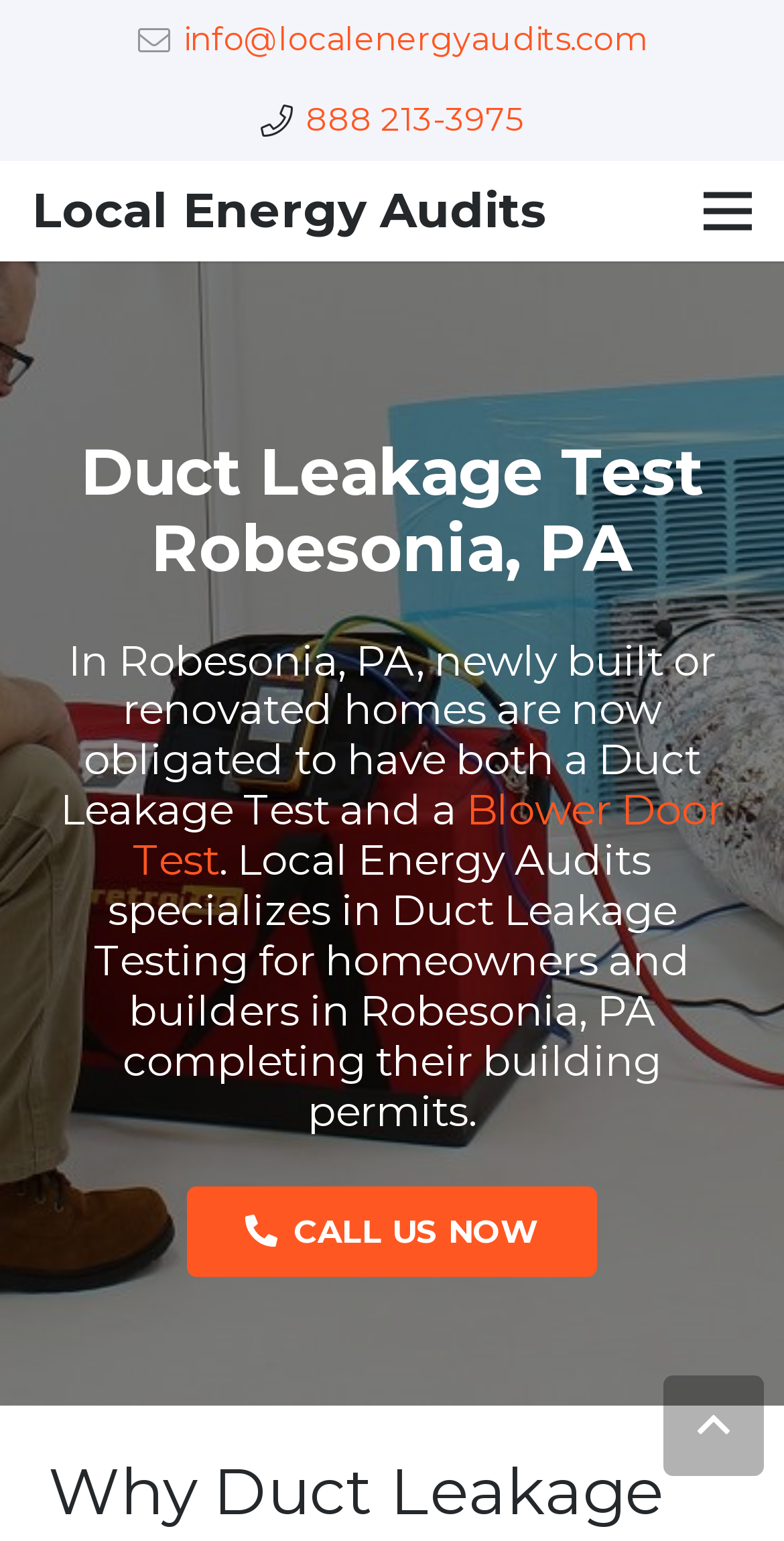Given the description of a UI element: "info@localenergyaudits.com", identify the bounding box coordinates of the matching element in the webpage screenshot.

[0.176, 0.013, 0.824, 0.038]